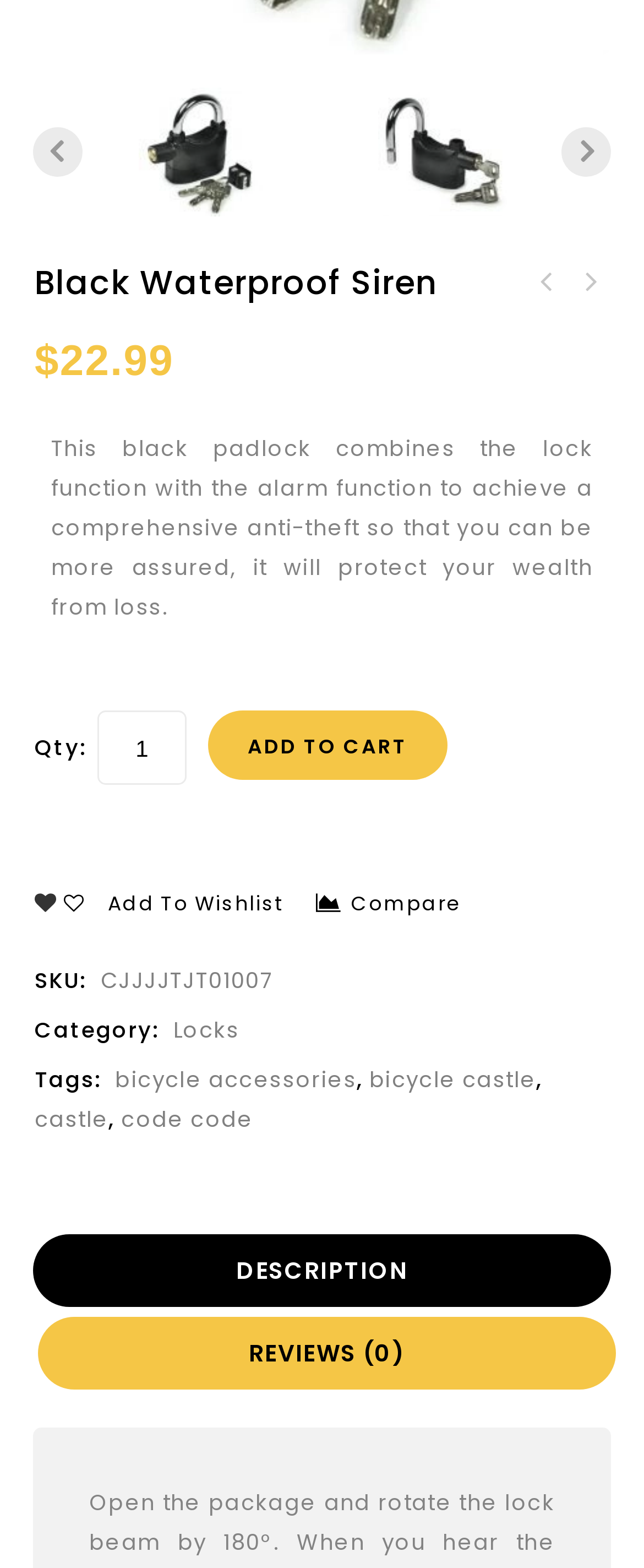Given the description of the UI element: "Add to cart", predict the bounding box coordinates in the form of [left, top, right, bottom], with each value being a float between 0 and 1.

[0.323, 0.453, 0.695, 0.497]